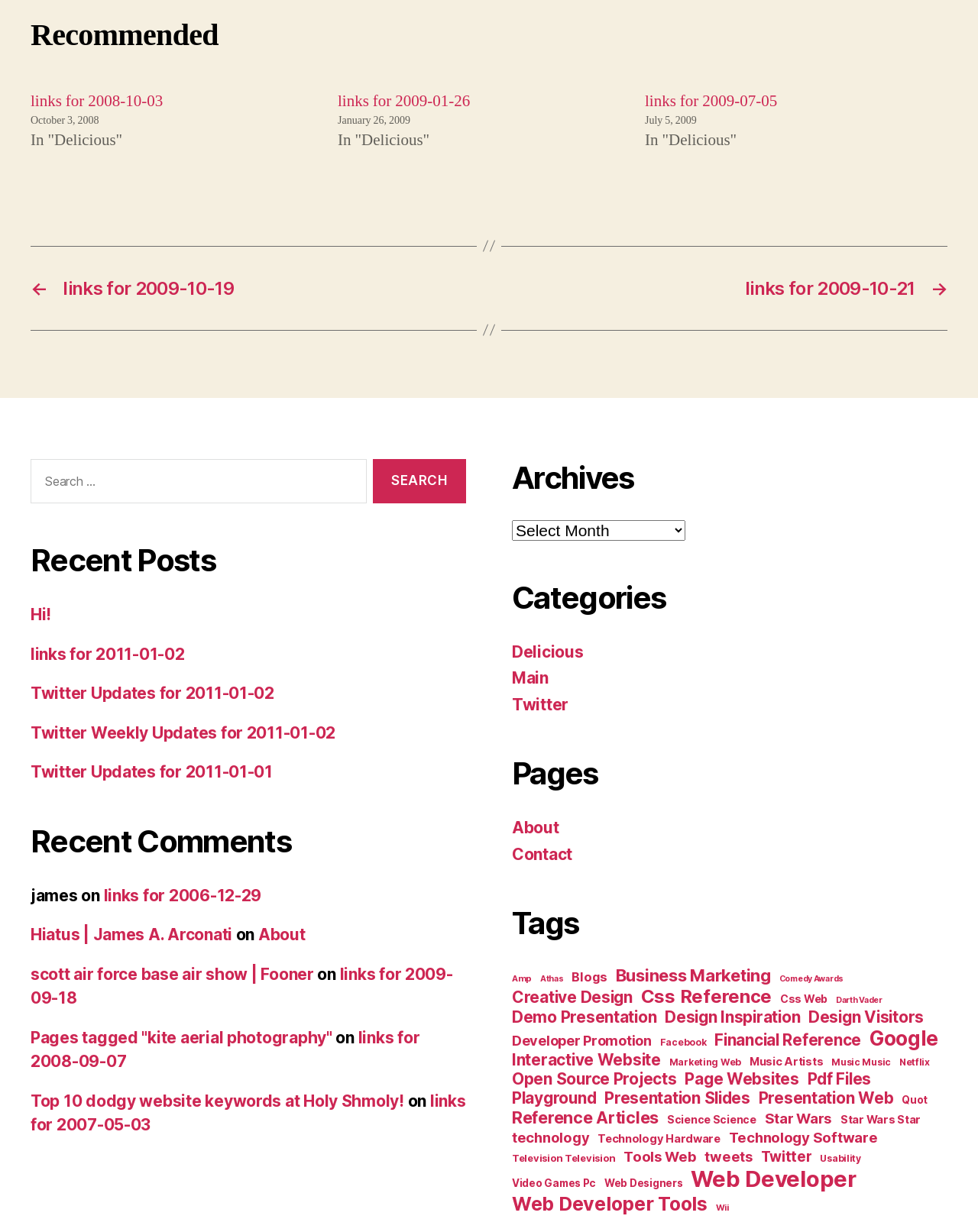Specify the bounding box coordinates of the region I need to click to perform the following instruction: "Click on the 'Previous' link". The coordinates must be four float numbers in the range of 0 to 1, i.e., [left, top, right, bottom].

None